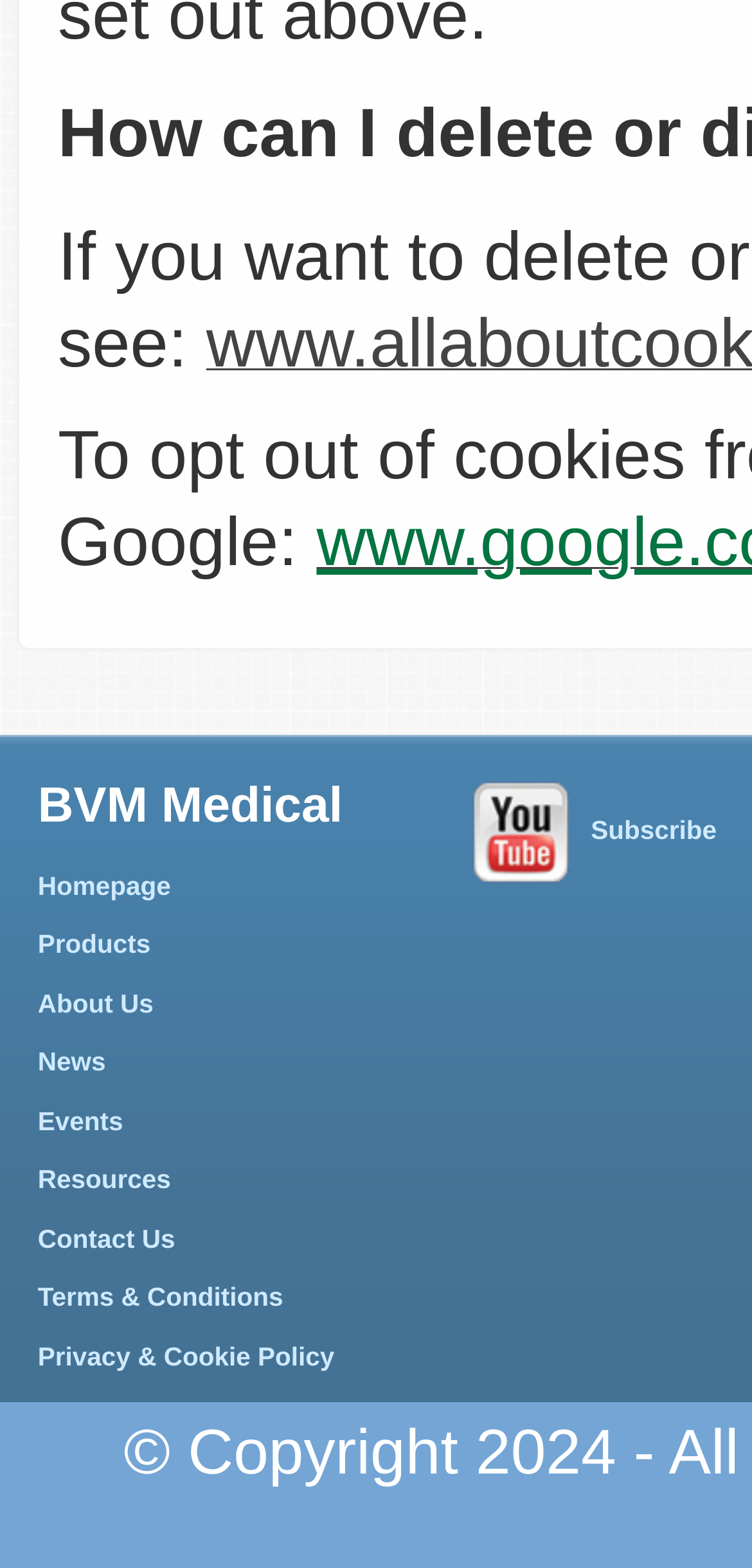What is the name of the company?
Give a comprehensive and detailed explanation for the question.

The company name can be found in the top-right corner of the webpage, where there is a link 'BVM Medical Subscribe' with an image of 'BVM Medical' next to it.